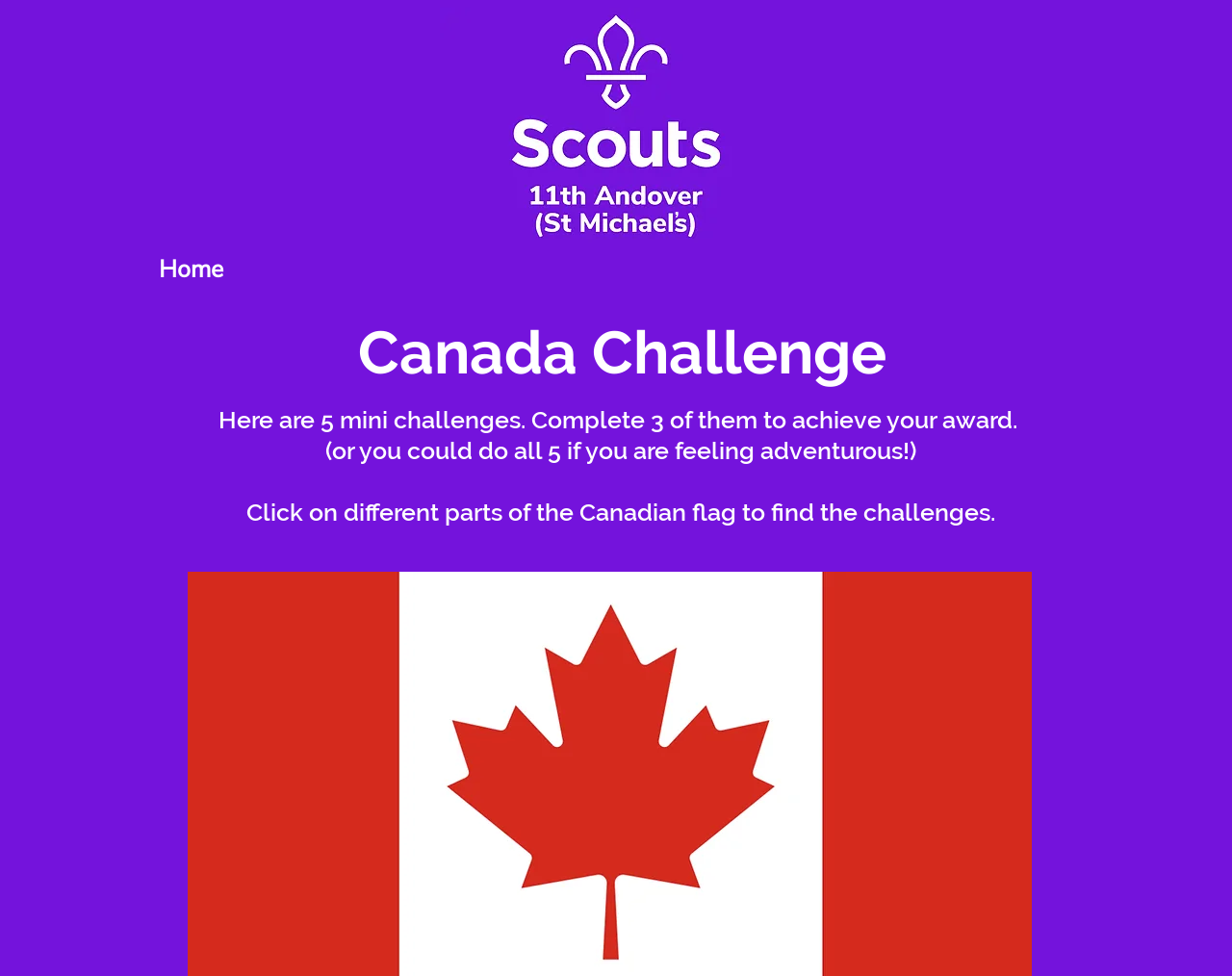What is the main theme of this webpage?
Can you offer a detailed and complete answer to this question?

Based on the content of the webpage, it appears to be related to scouting, specifically the 11th Andover Scouts in Canada. The presence of a Canadian flag and challenges related to it suggests a scouting theme.